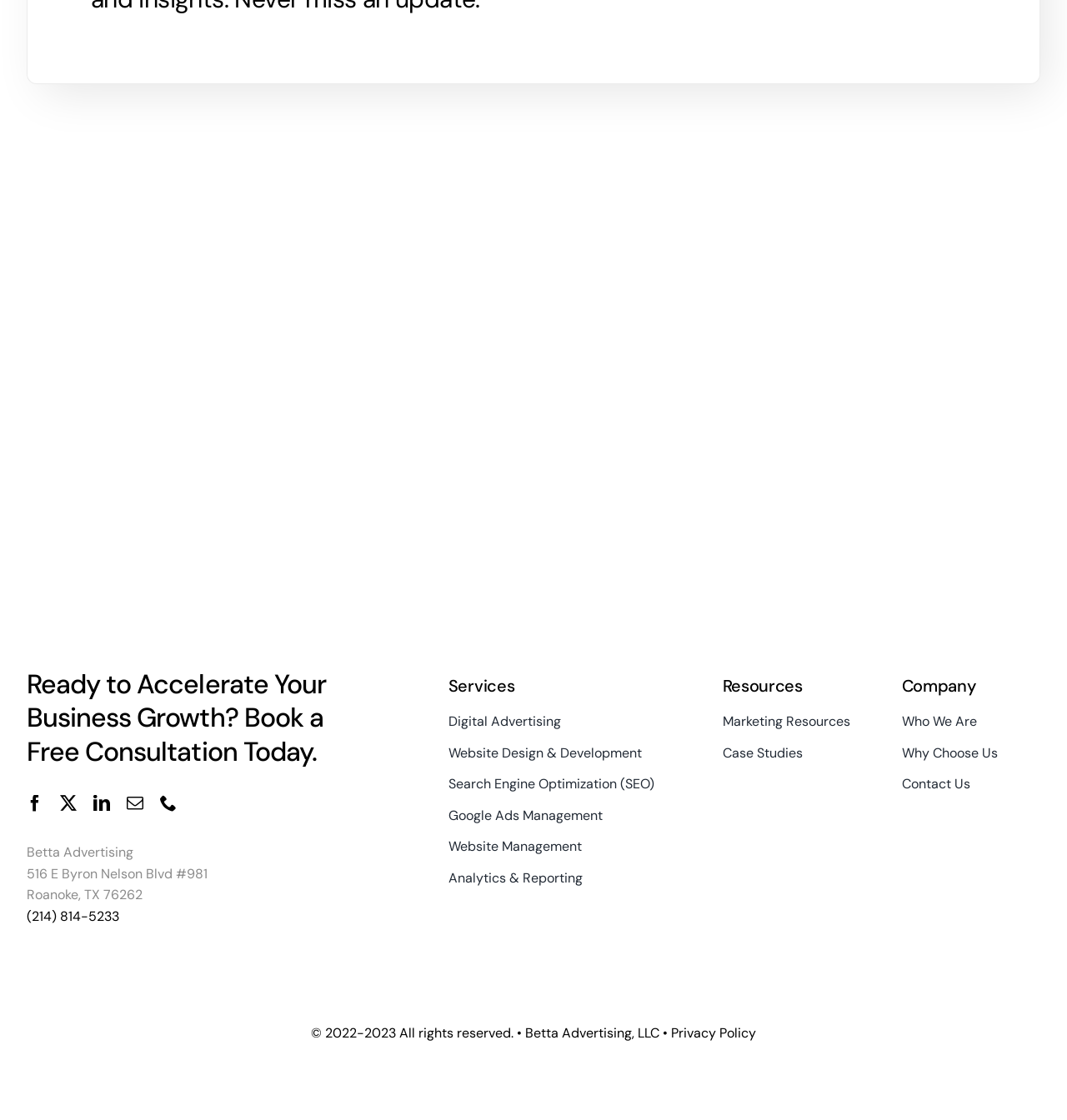What services does the company offer?
Can you provide a detailed and comprehensive answer to the question?

The services offered by the company can be found in the 'Services' section of the webpage, which is located in the middle of the page. The section contains links to various services such as Digital Advertising, Website Design & Development, Search Engine Optimization (SEO), and more.